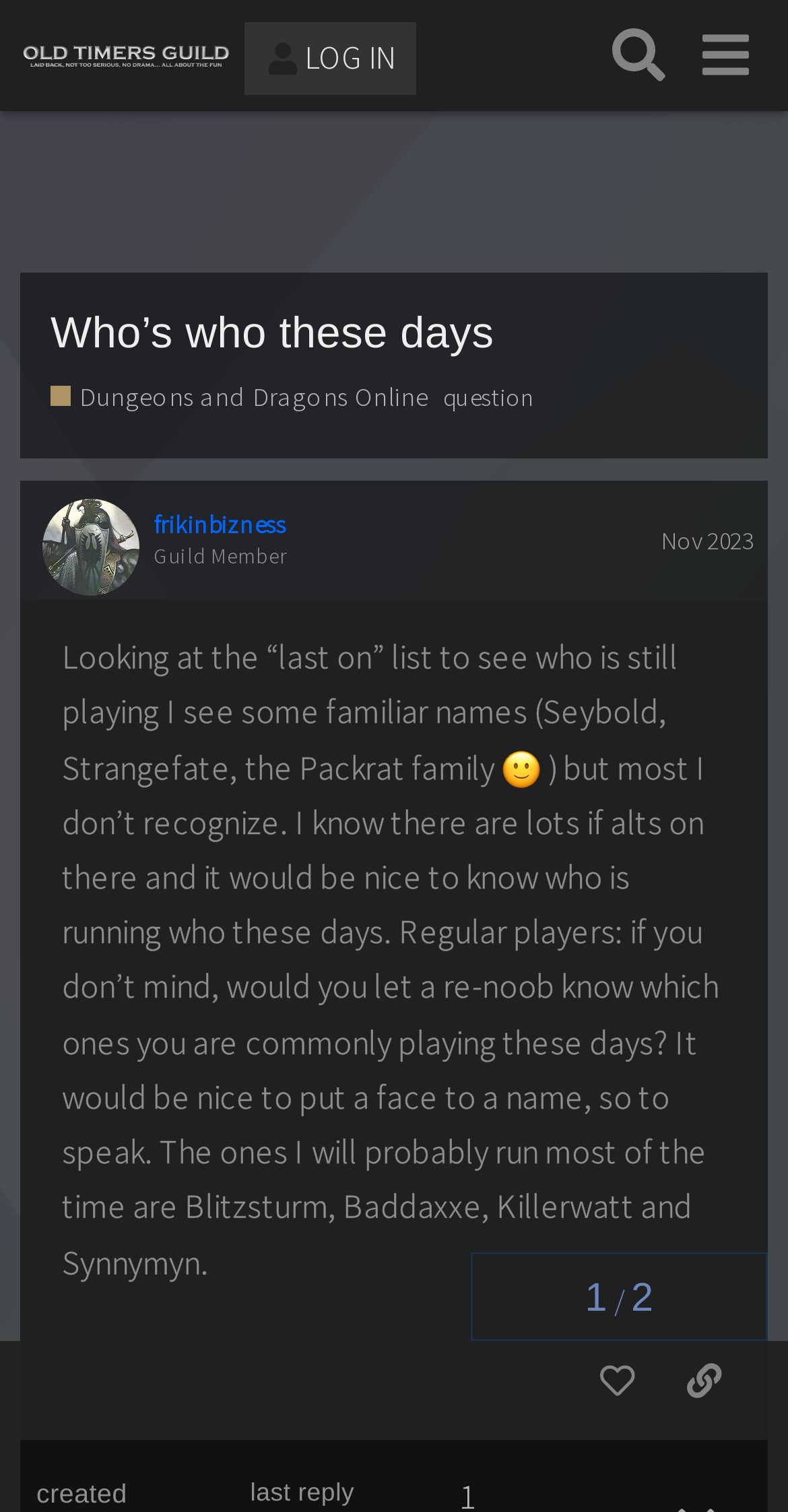Give the bounding box coordinates for the element described as: "alt="Old Timers Guild"".

[0.026, 0.014, 0.291, 0.059]